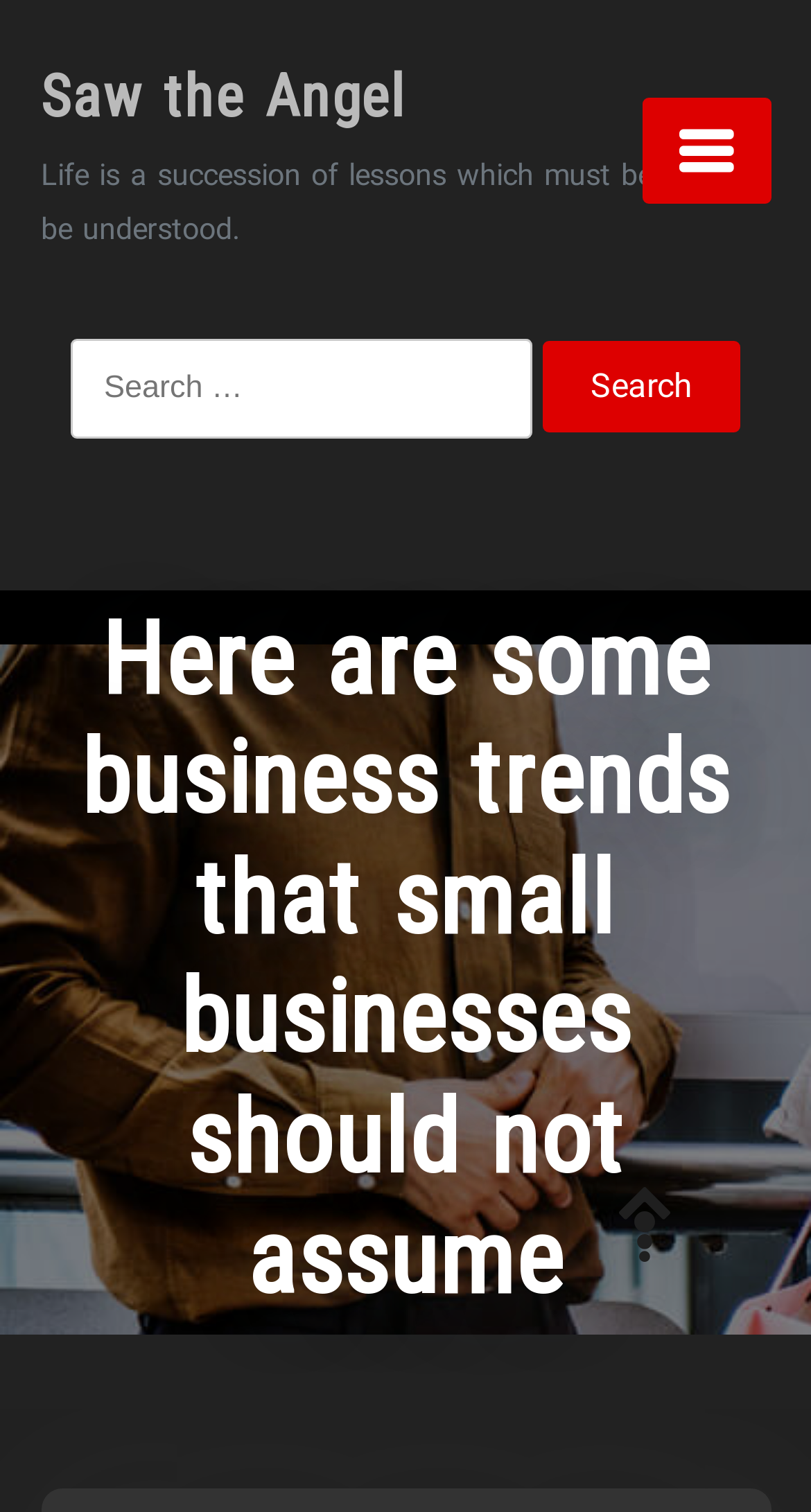What is the purpose of the search box?
Refer to the image and give a detailed answer to the question.

I inferred the purpose of the search box by looking at the surrounding elements. There is a StaticText element with the text 'Search for:' and a searchbox element with the same text. Additionally, there is a button element with the text 'Search'. This suggests that the search box is used to search for something on the webpage.